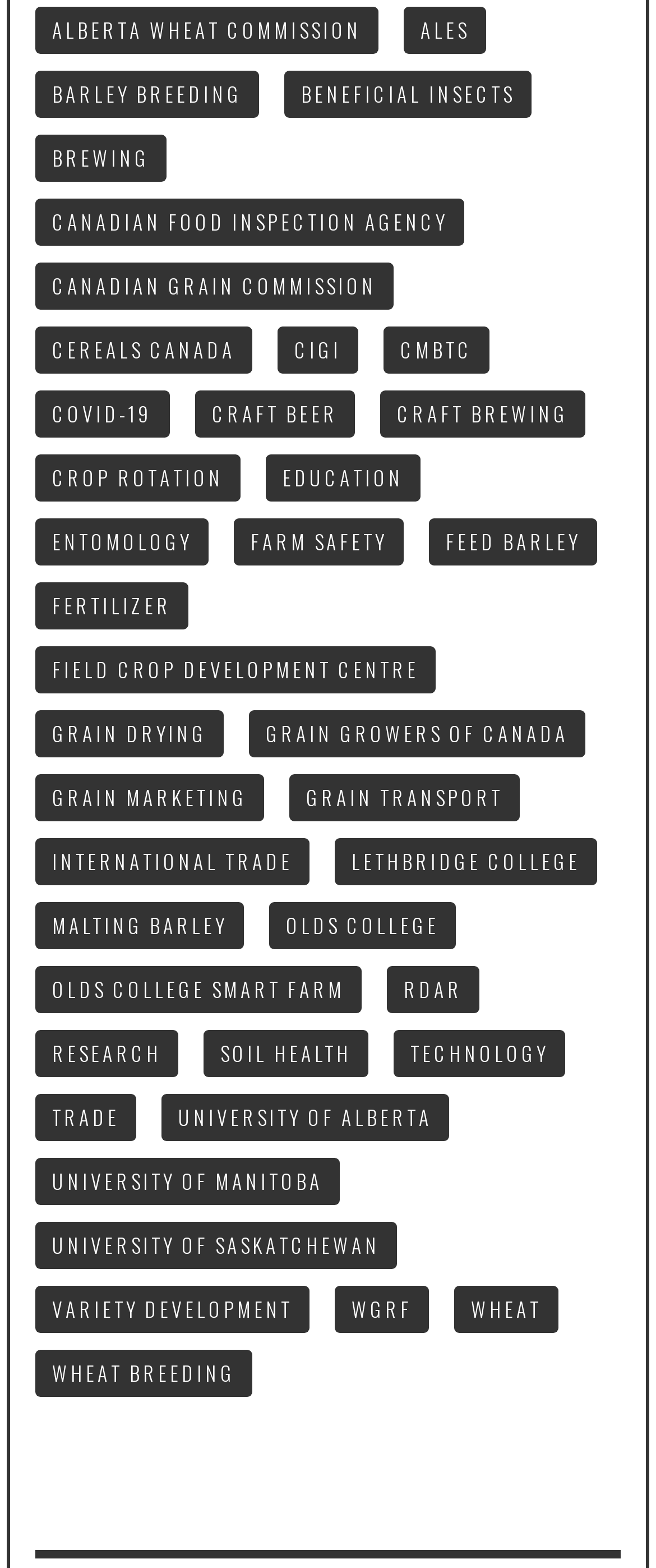Identify the bounding box coordinates for the element that needs to be clicked to fulfill this instruction: "Explore COVID-19". Provide the coordinates in the format of four float numbers between 0 and 1: [left, top, right, bottom].

[0.054, 0.249, 0.259, 0.279]